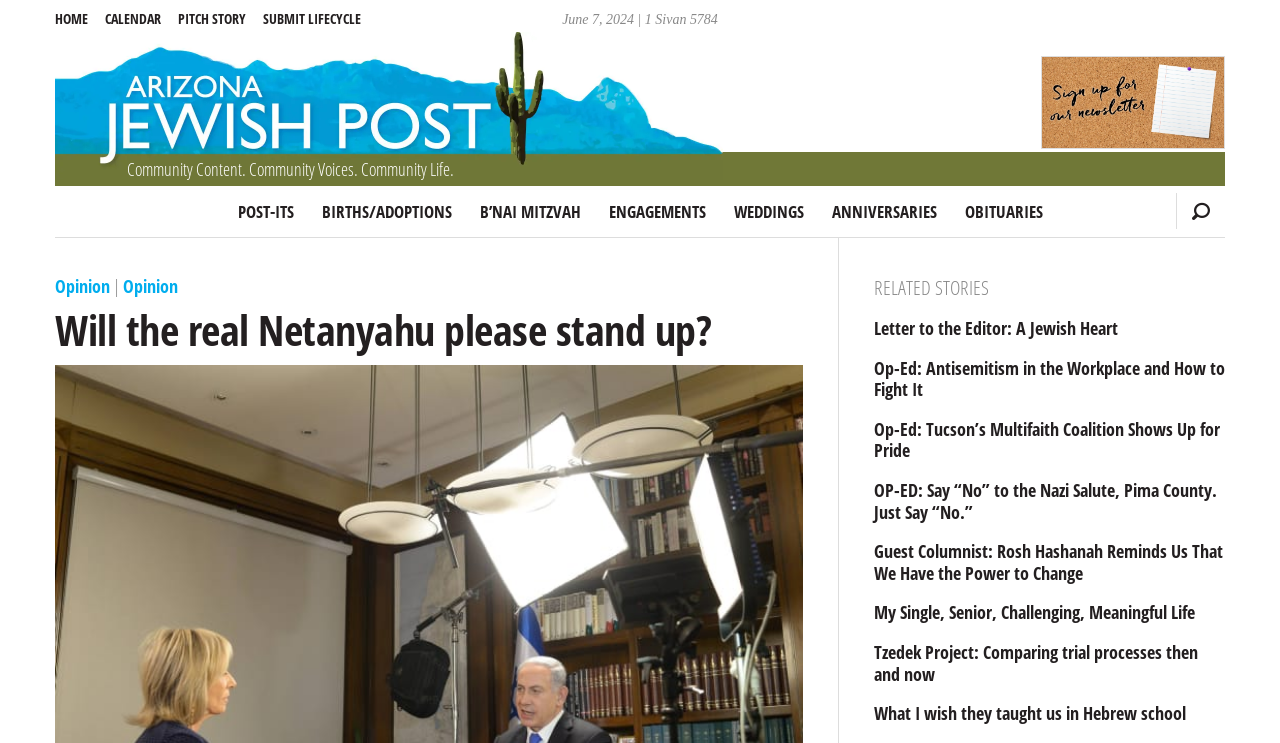Please provide the bounding box coordinates for the UI element as described: "Obituaries". The coordinates must be four floats between 0 and 1, represented as [left, top, right, bottom].

[0.744, 0.252, 0.824, 0.318]